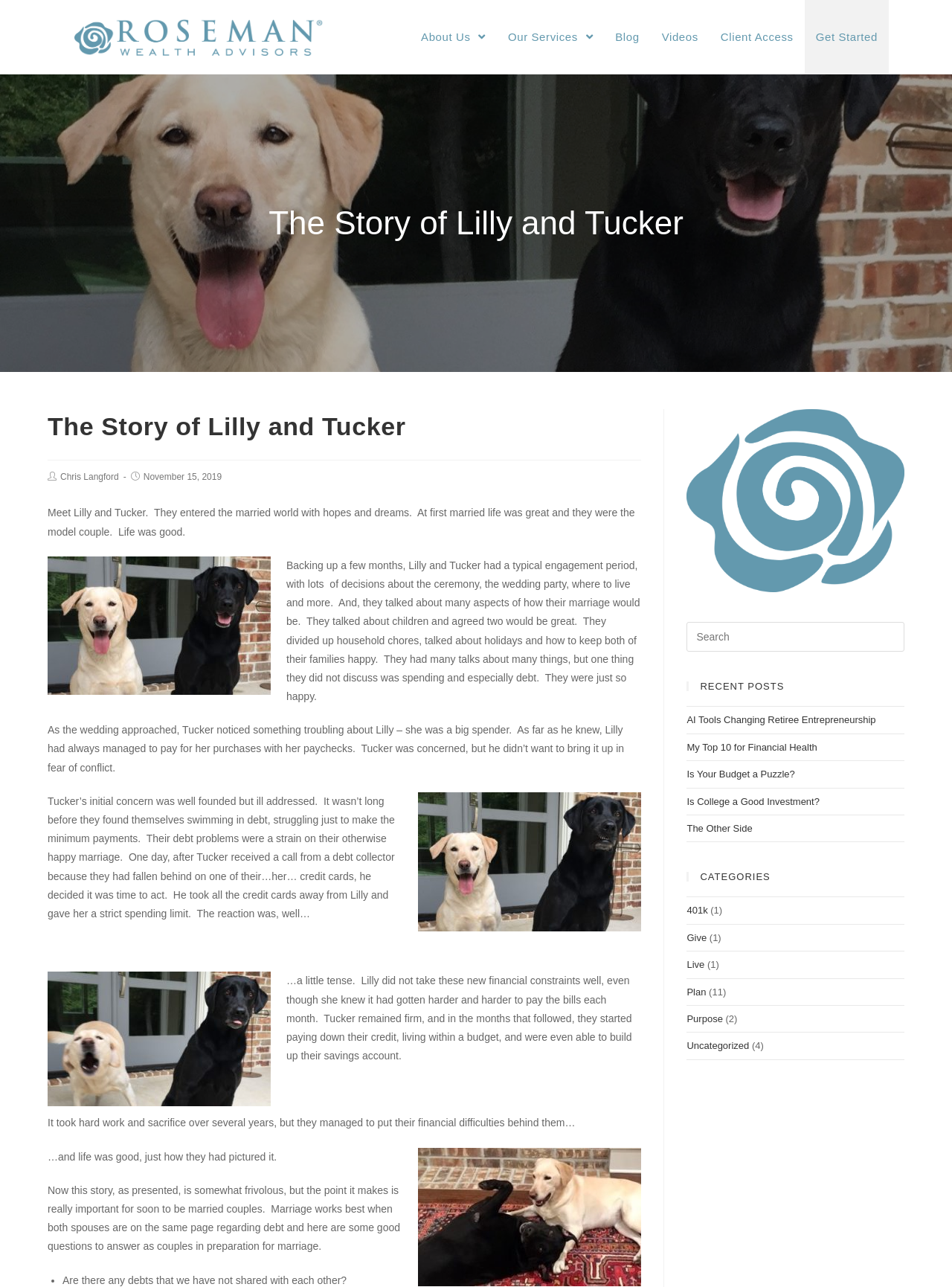What is the topic of the story about Lilly and Tucker?
Respond to the question with a well-detailed and thorough answer.

The story about Lilly and Tucker is located in the main content area of the webpage, and it describes their experience with debt and how it affected their marriage. The story is used to illustrate the importance of discussing debt before getting married.